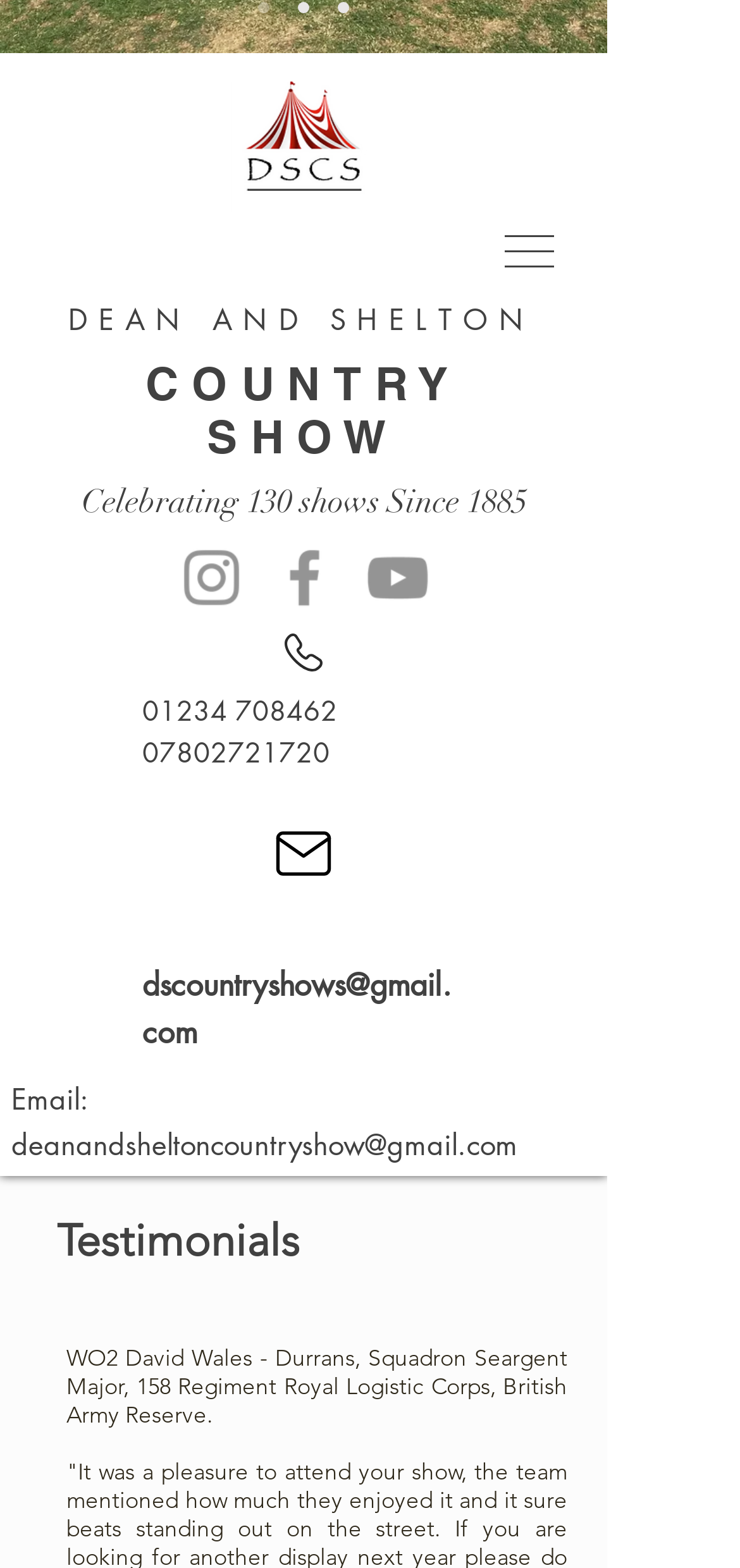For the given element description DEAN AND SHELTON, determine the bounding box coordinates of the UI element. The coordinates should follow the format (top-left x, top-left y, bottom-right x, bottom-right y) and be within the range of 0 to 1.

[0.092, 0.192, 0.723, 0.215]